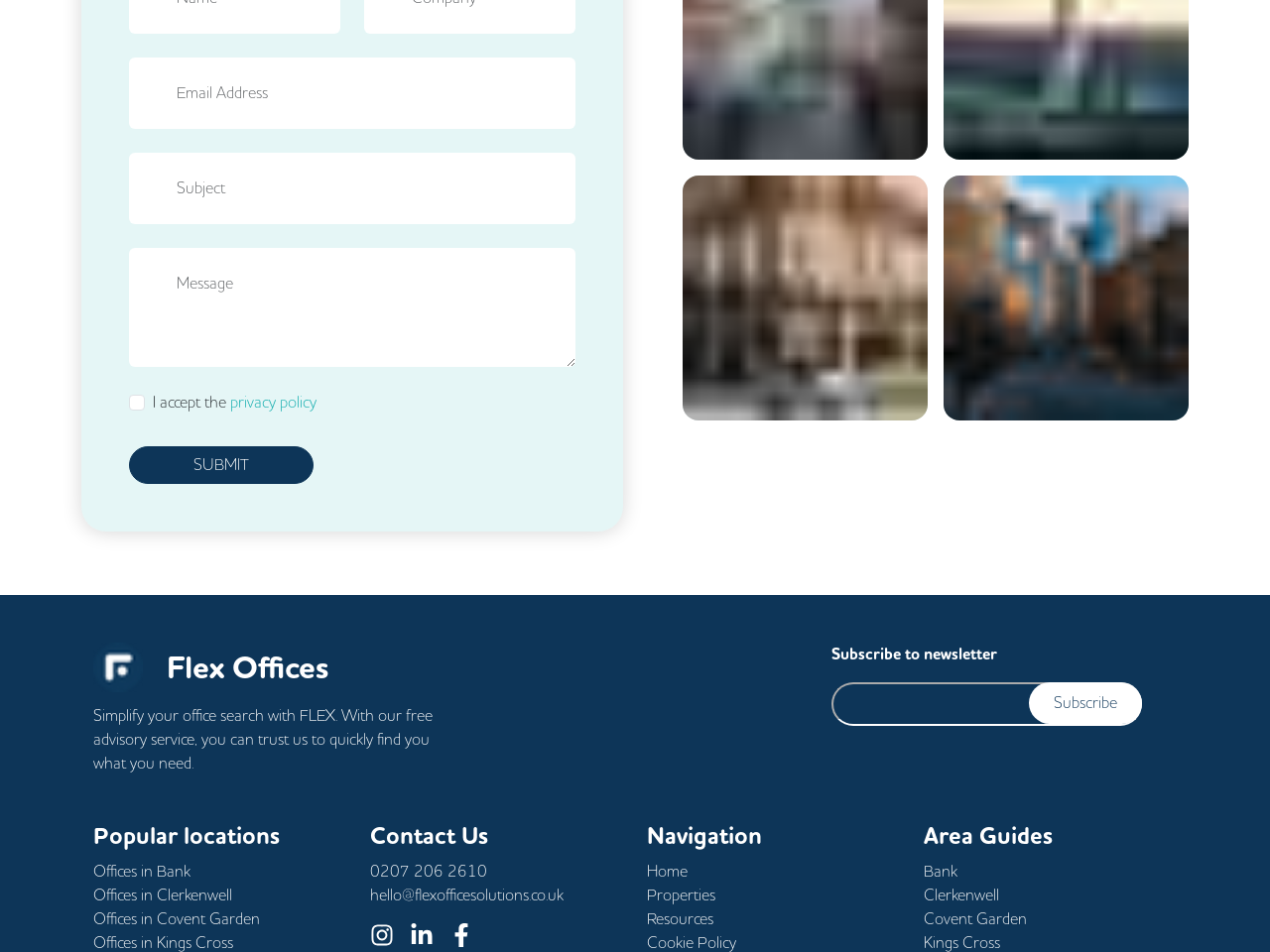Identify the bounding box coordinates of the element that should be clicked to fulfill this task: "Subscribe to newsletter". The coordinates should be provided as four float numbers between 0 and 1, i.e., [left, top, right, bottom].

[0.81, 0.717, 0.899, 0.76]